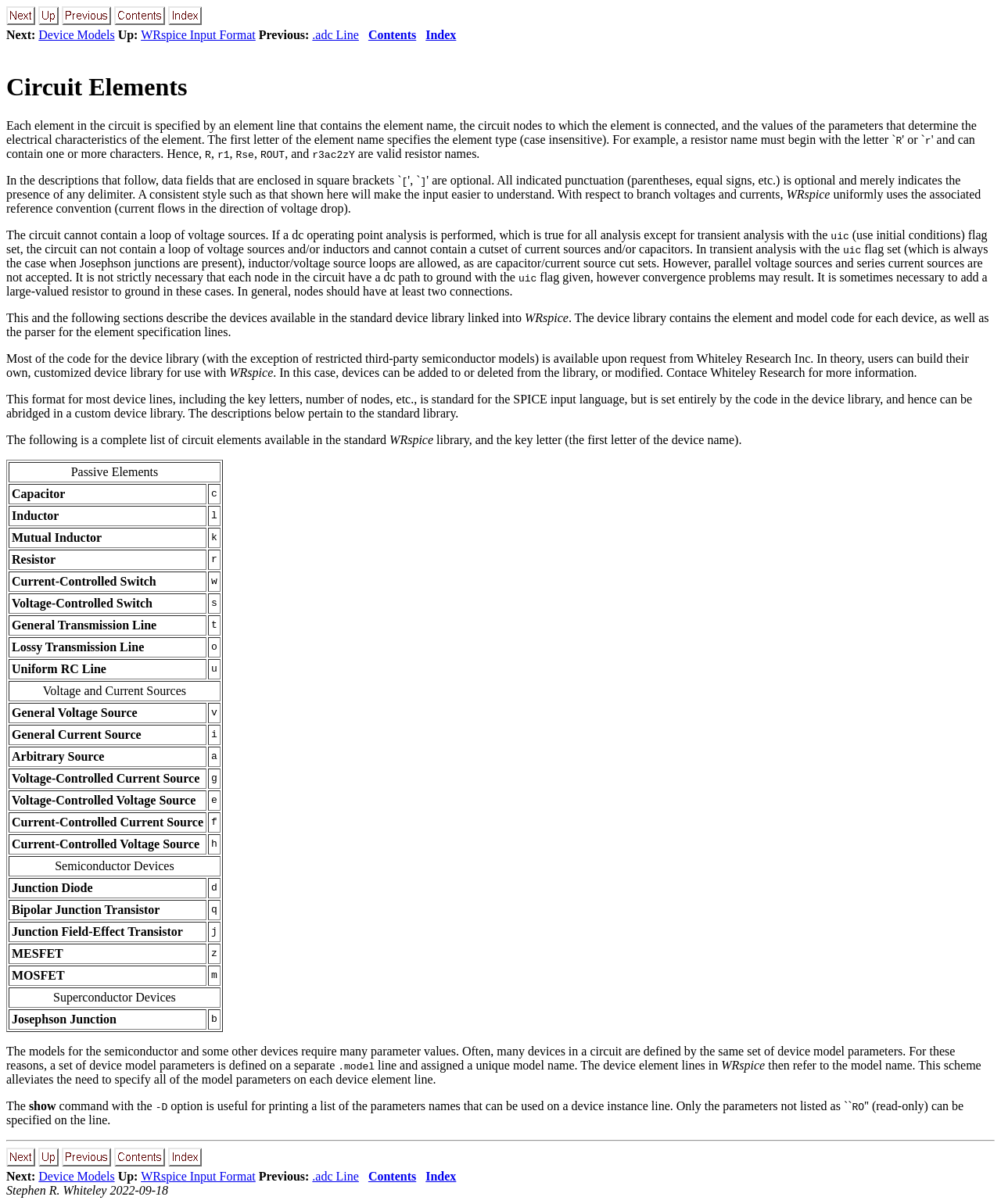Show the bounding box coordinates for the HTML element as described: "Device Models".

[0.039, 0.023, 0.115, 0.034]